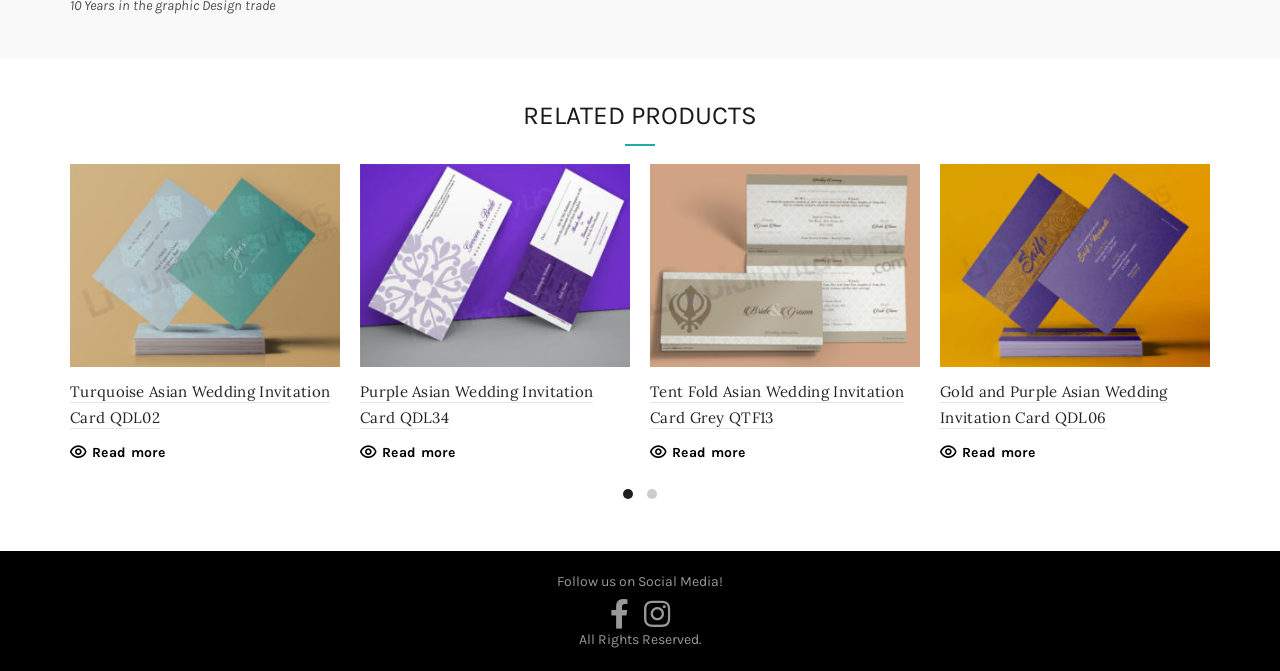Determine the bounding box coordinates of the section to be clicked to follow the instruction: "Check Gold and Purple Asian Wedding Invitation Card QDL06". The coordinates should be given as four float numbers between 0 and 1, formatted as [left, top, right, bottom].

[0.734, 0.569, 0.912, 0.64]